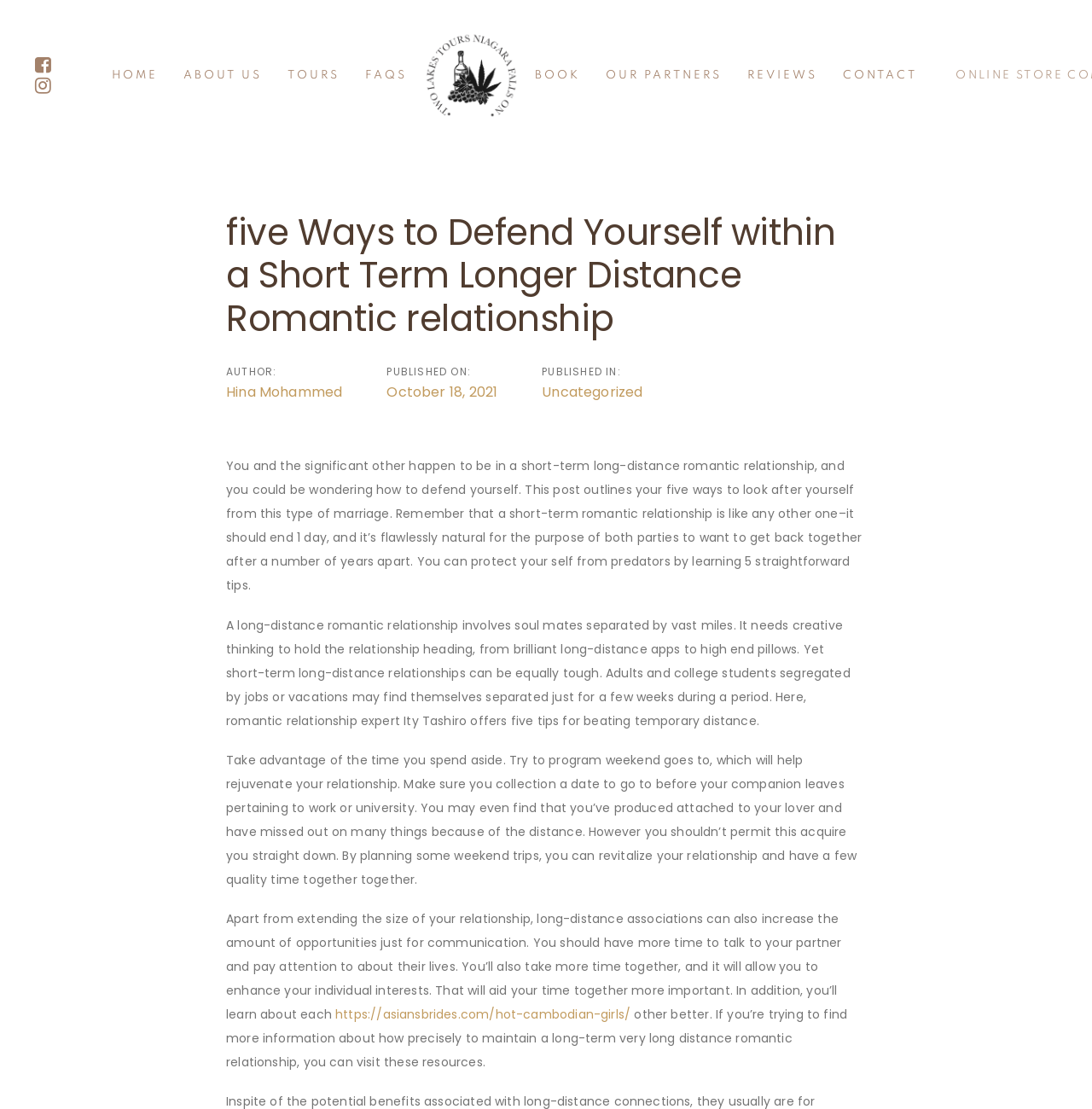Locate and extract the text of the main heading on the webpage.

five Ways to Defend Yourself within a Short Term Longer Distance Romantic relationship